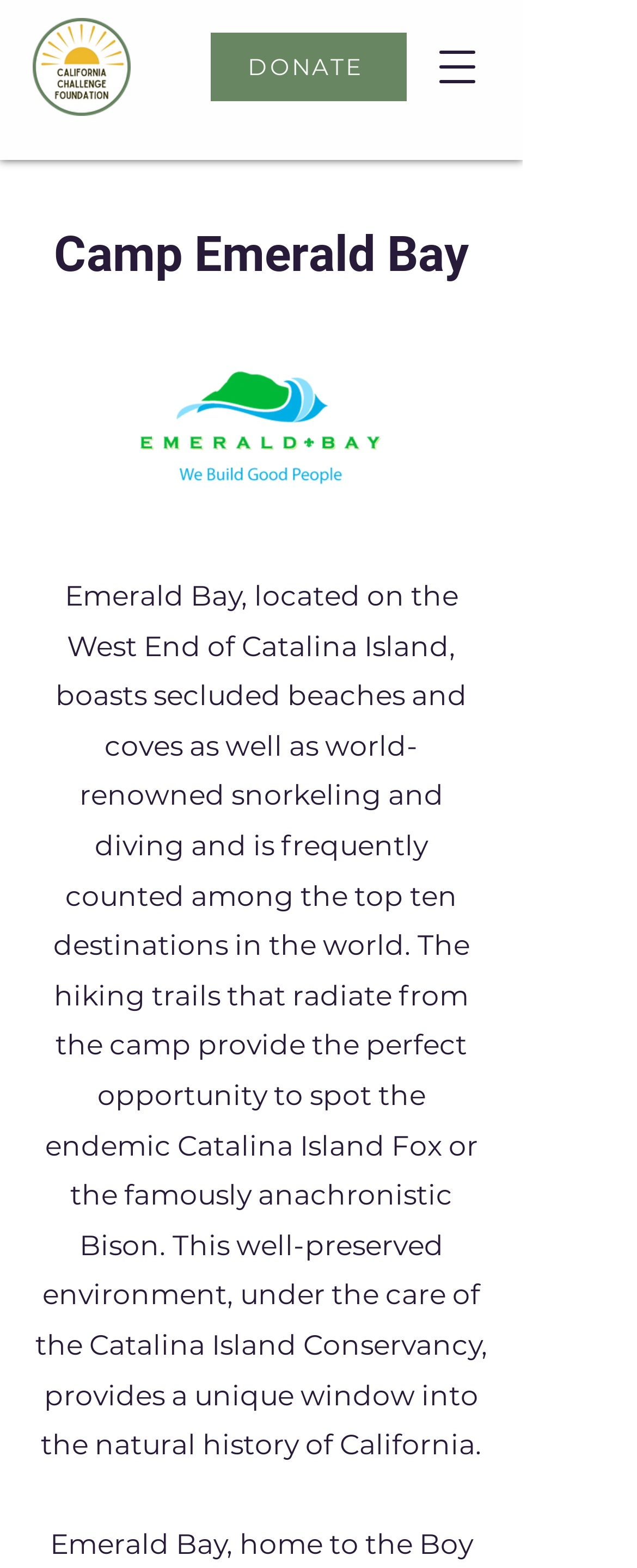What is the name of the organization taking care of the environment?
Using the picture, provide a one-word or short phrase answer.

Catalina Island Conservancy